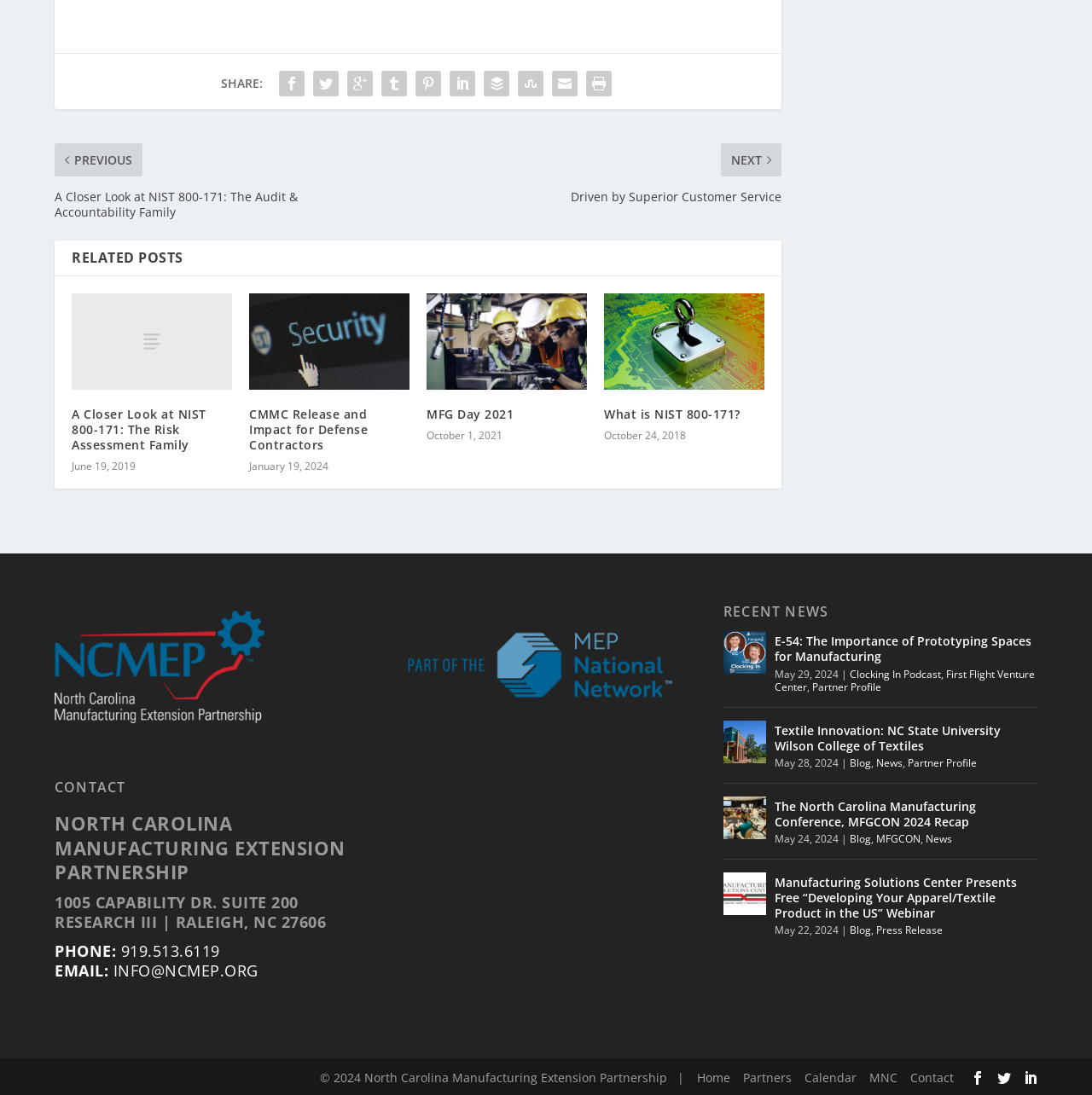Provide a short, one-word or phrase answer to the question below:
How many related posts are shown?

5